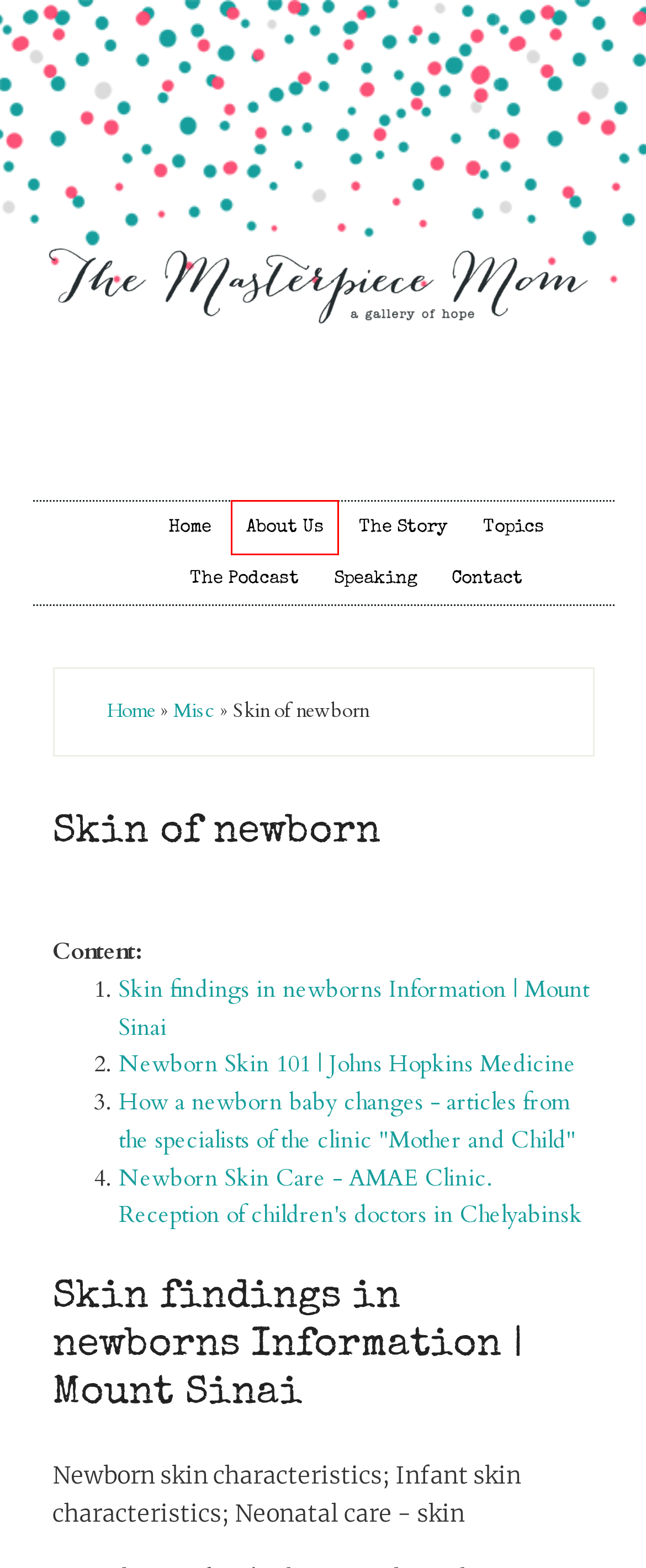Inspect the provided webpage screenshot, concentrating on the element within the red bounding box. Select the description that best represents the new webpage after you click the highlighted element. Here are the candidates:
A. The Podcast
B. Misc
C. The Story
D. Faith
E. Speaking
F. The Masterpiece Mom –
G. Contact
H. About Us

H